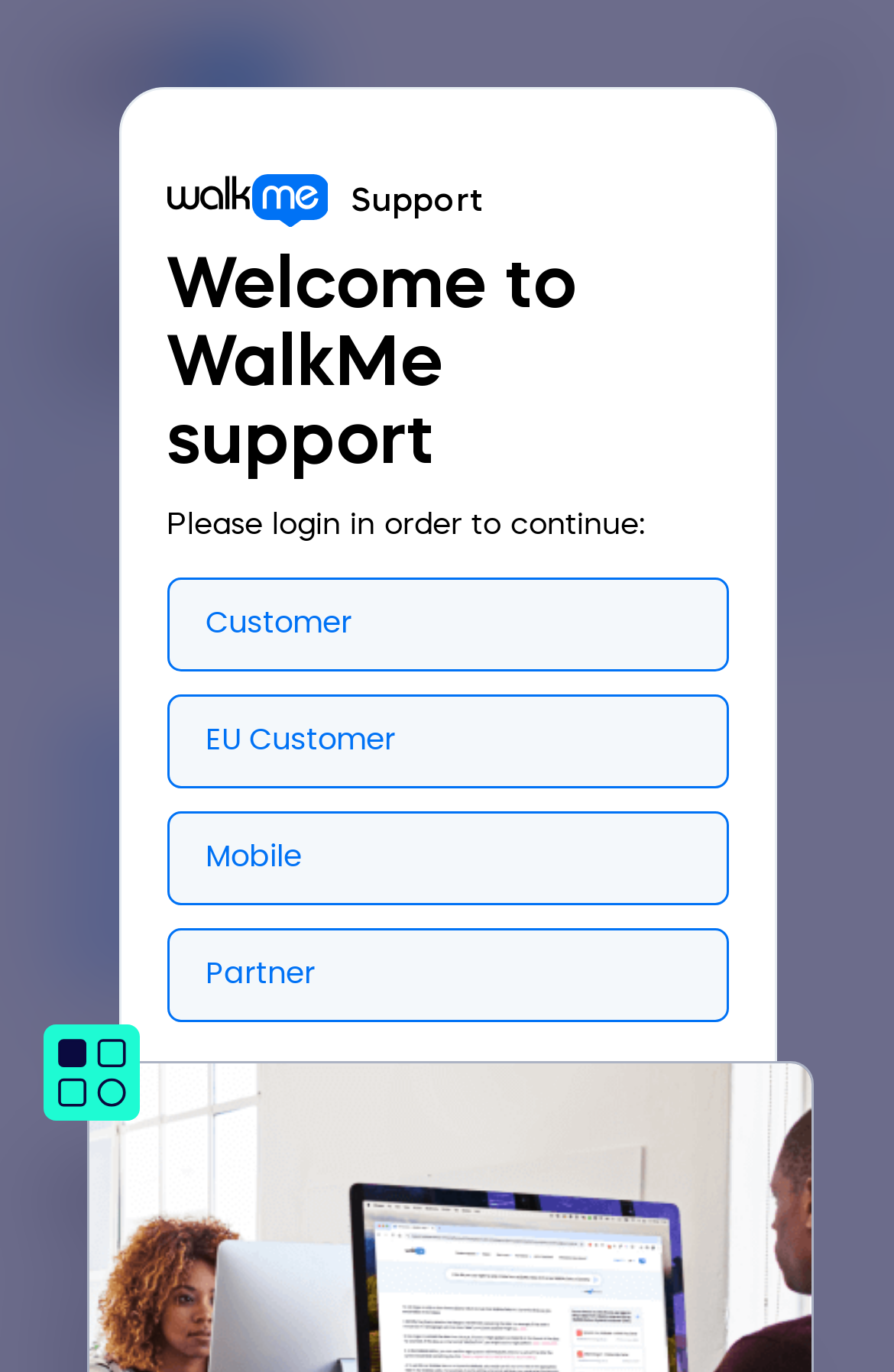Identify and provide the text content of the webpage's primary headline.

Workstation Installation and Settings Files